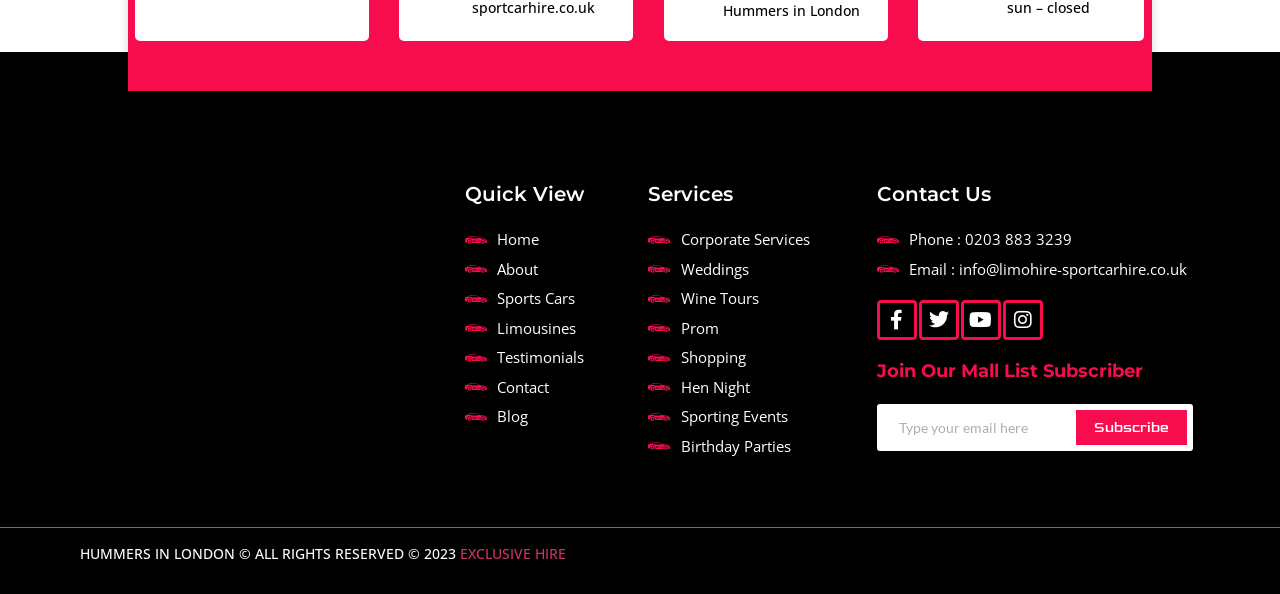What is the name of the company? From the image, respond with a single word or brief phrase.

Hummers in London